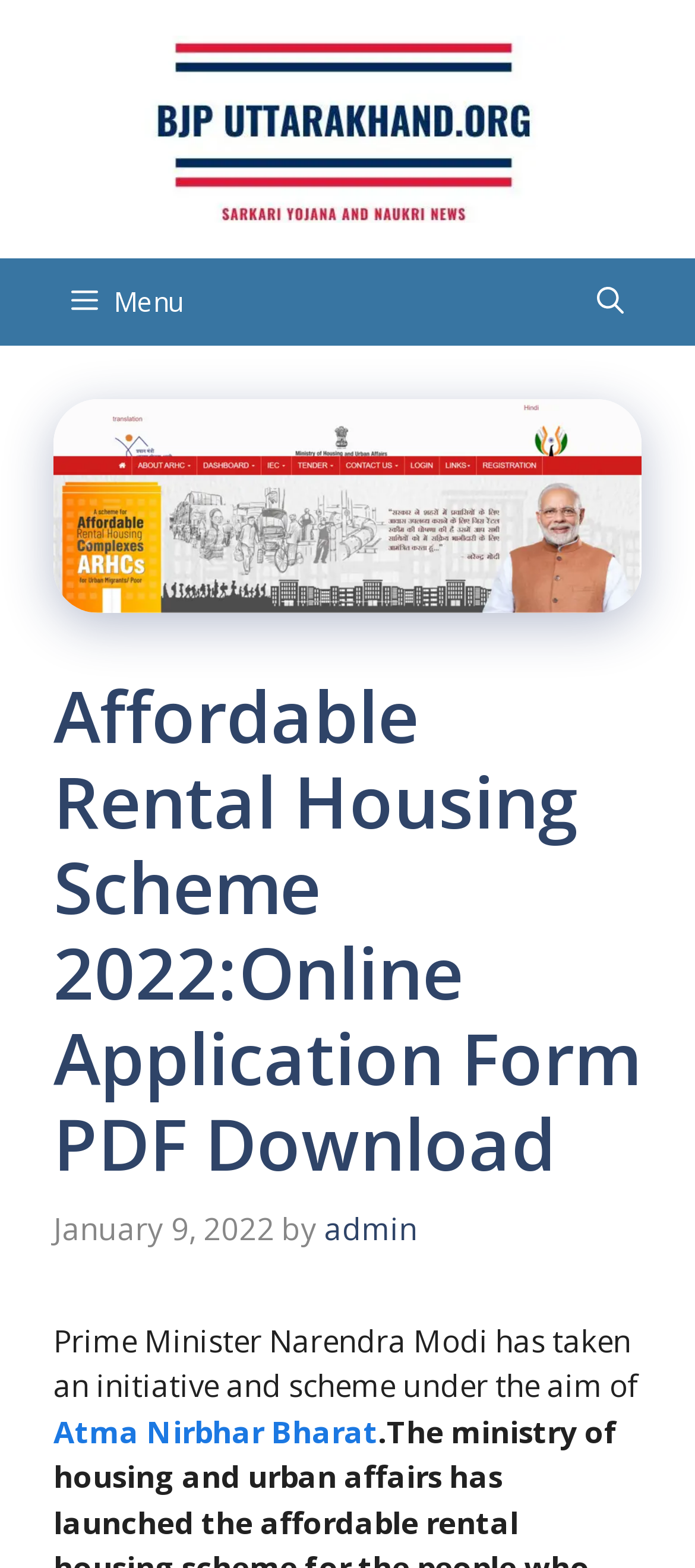Describe every aspect of the webpage in a detailed manner.

The webpage is about the Affordable Rental Housing Scheme 2022, with a focus on the online application form and PDF download. At the top, there is a banner with a site title, accompanied by a link to "BJP Uttarakhand" with an associated image. Below the banner, a primary navigation menu is located, featuring a "Menu" button and a link to open a search bar.

The main content area is divided into sections. The first section has a heading that reads "Affordable Rental Housing Scheme 2022: Online Application Form PDF Download". Below the heading, there is a timestamp indicating the date "January 9, 2022", followed by the text "by admin". 

The main text content starts with a sentence that mentions Prime Minister Narendra Modi's initiative, followed by a link to "Atma Nirbhar Bharat". The text appears to be a brief introduction to the scheme, with more information likely to be presented below.